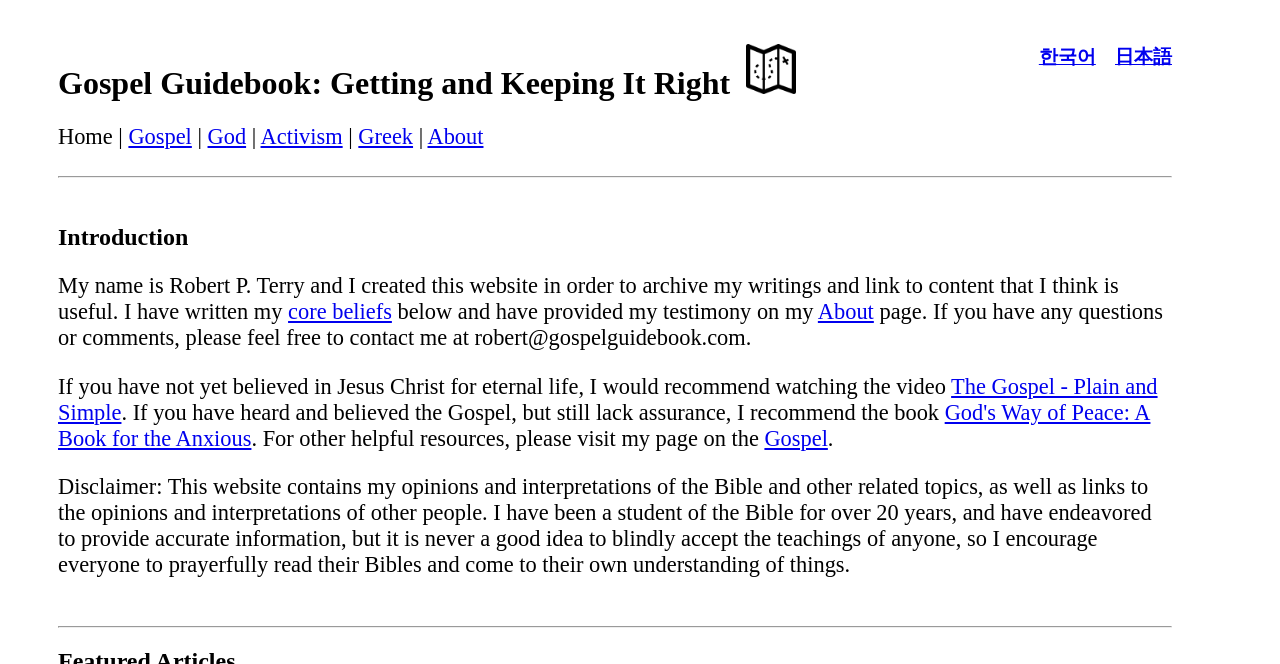Determine the bounding box coordinates of the element that should be clicked to execute the following command: "Click the link to switch to Korean language".

[0.812, 0.07, 0.856, 0.102]